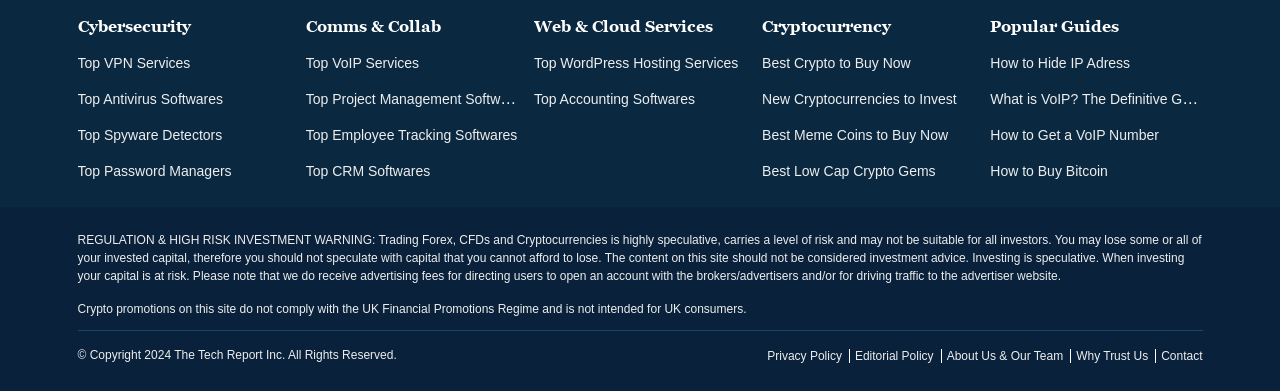Please specify the bounding box coordinates of the area that should be clicked to accomplish the following instruction: "Learn about Best Crypto to Buy Now". The coordinates should consist of four float numbers between 0 and 1, i.e., [left, top, right, bottom].

[0.595, 0.14, 0.712, 0.181]